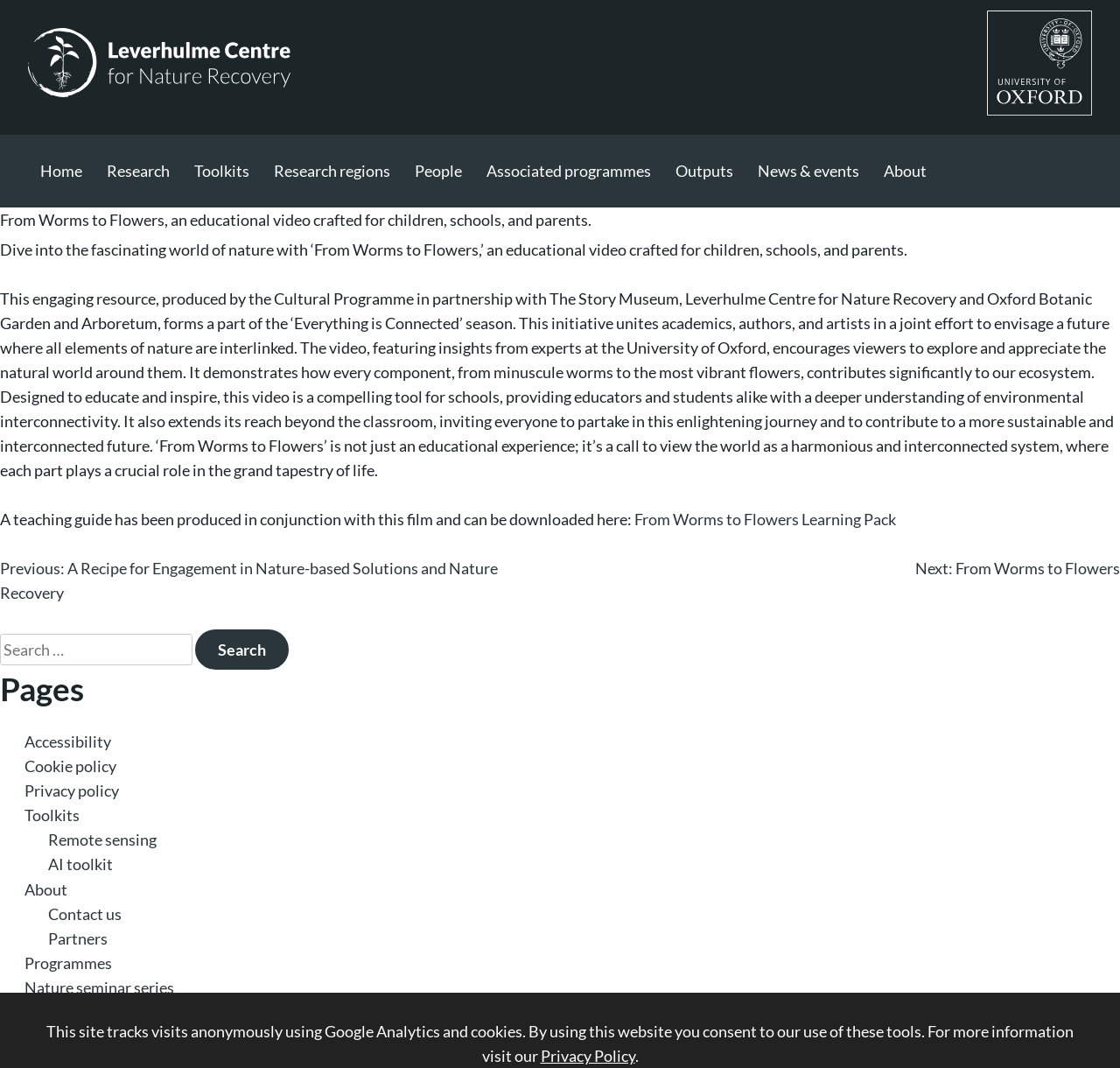Find the bounding box coordinates for the area that must be clicked to perform this action: "Visit the 'About' page".

[0.778, 0.126, 0.838, 0.194]